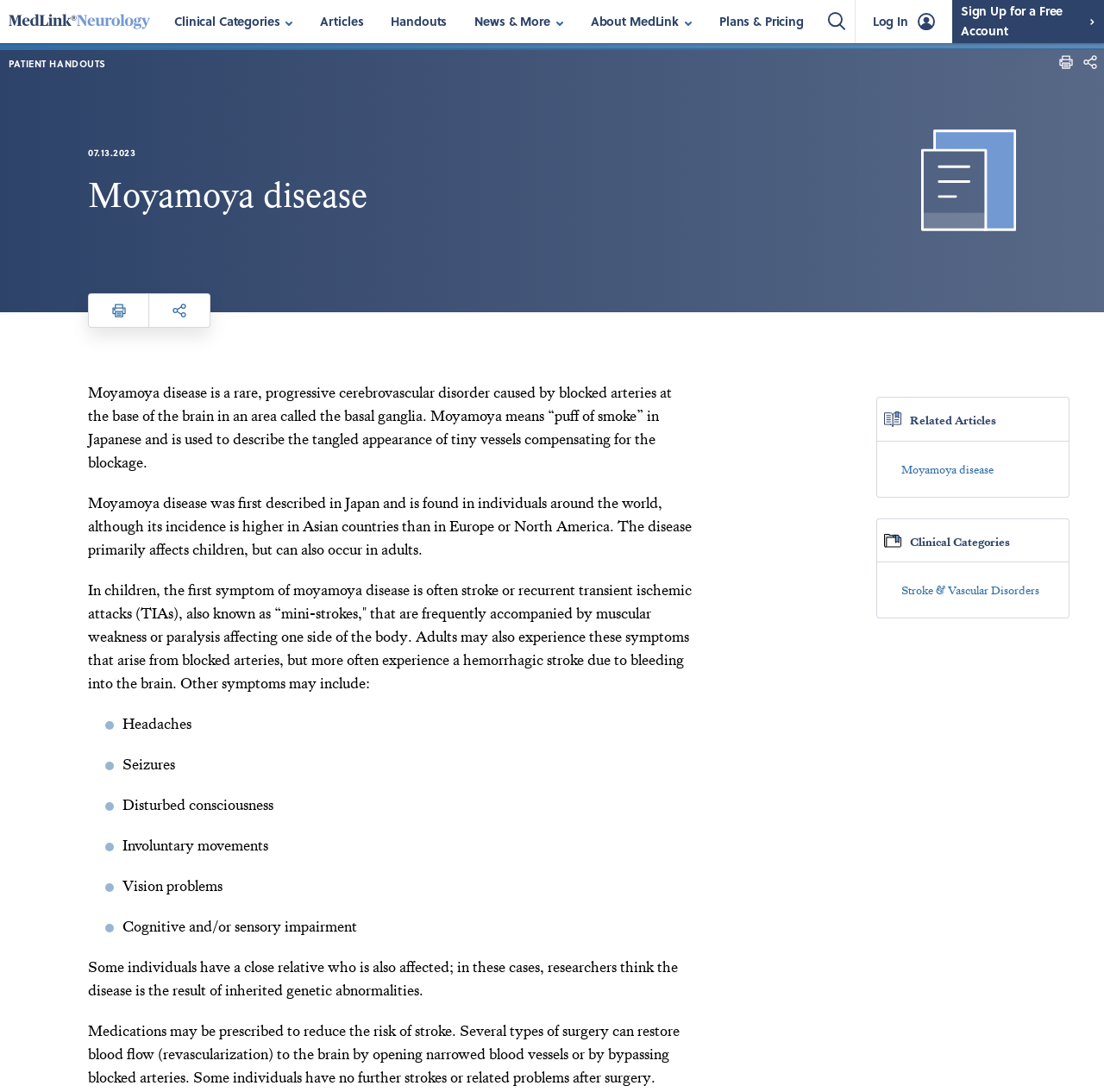Please identify the bounding box coordinates of the clickable area that will fulfill the following instruction: "Click on the 'Plans & Pricing' link". The coordinates should be in the format of four float numbers between 0 and 1, i.e., [left, top, right, bottom].

[0.652, 0.014, 0.728, 0.025]